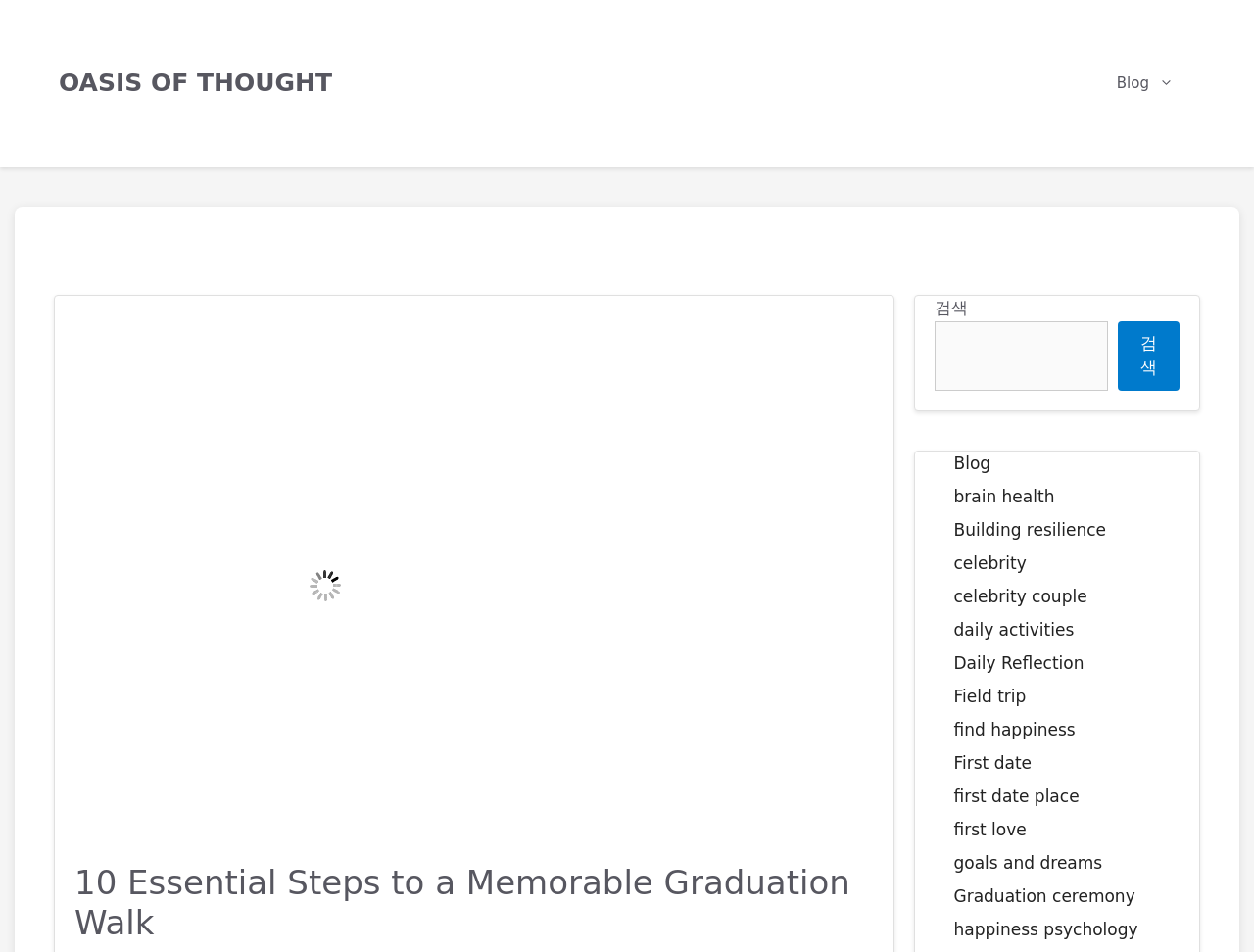Pinpoint the bounding box coordinates of the element you need to click to execute the following instruction: "Go to the 'Blog' page". The bounding box should be represented by four float numbers between 0 and 1, in the format [left, top, right, bottom].

[0.873, 0.062, 0.953, 0.113]